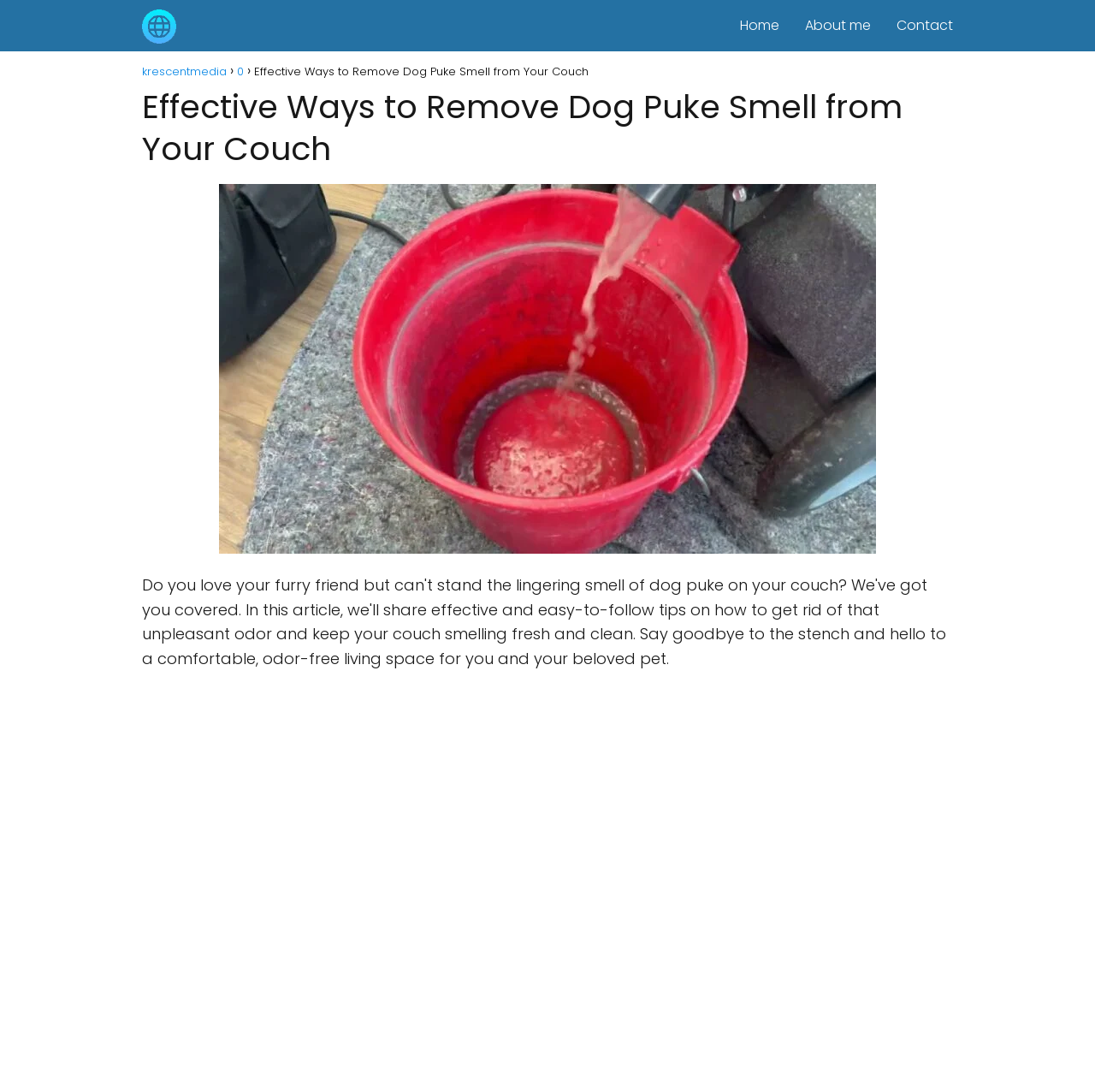Use a single word or phrase to answer the question: What is the topic of the webpage?

Removing dog puke smell